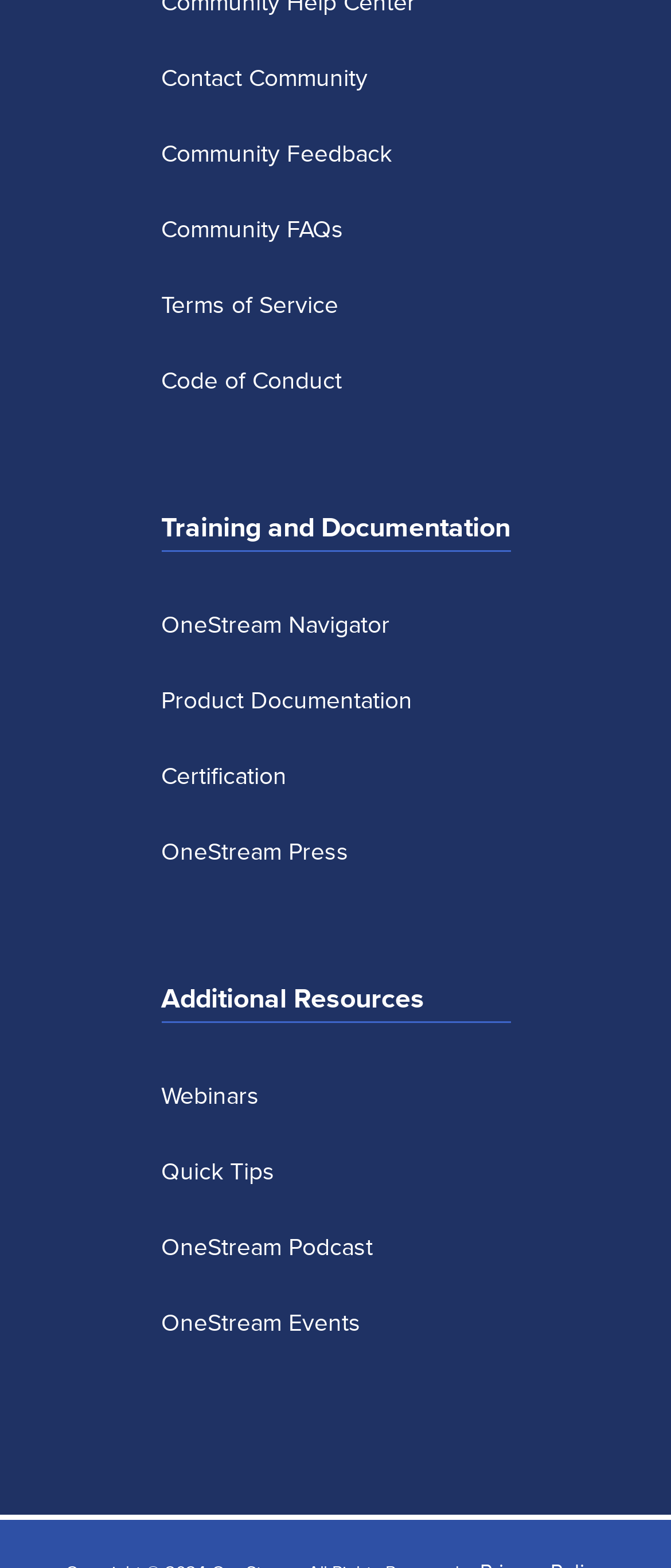What is the category of 'OneStream Navigator'?
Provide a detailed and well-explained answer to the question.

The category of 'OneStream Navigator' is 'Training and Documentation' because it is a sub-element of the 'Navigation list header' with the text 'Training and Documentation' which has a bounding box of [0.24, 0.323, 0.76, 0.348].